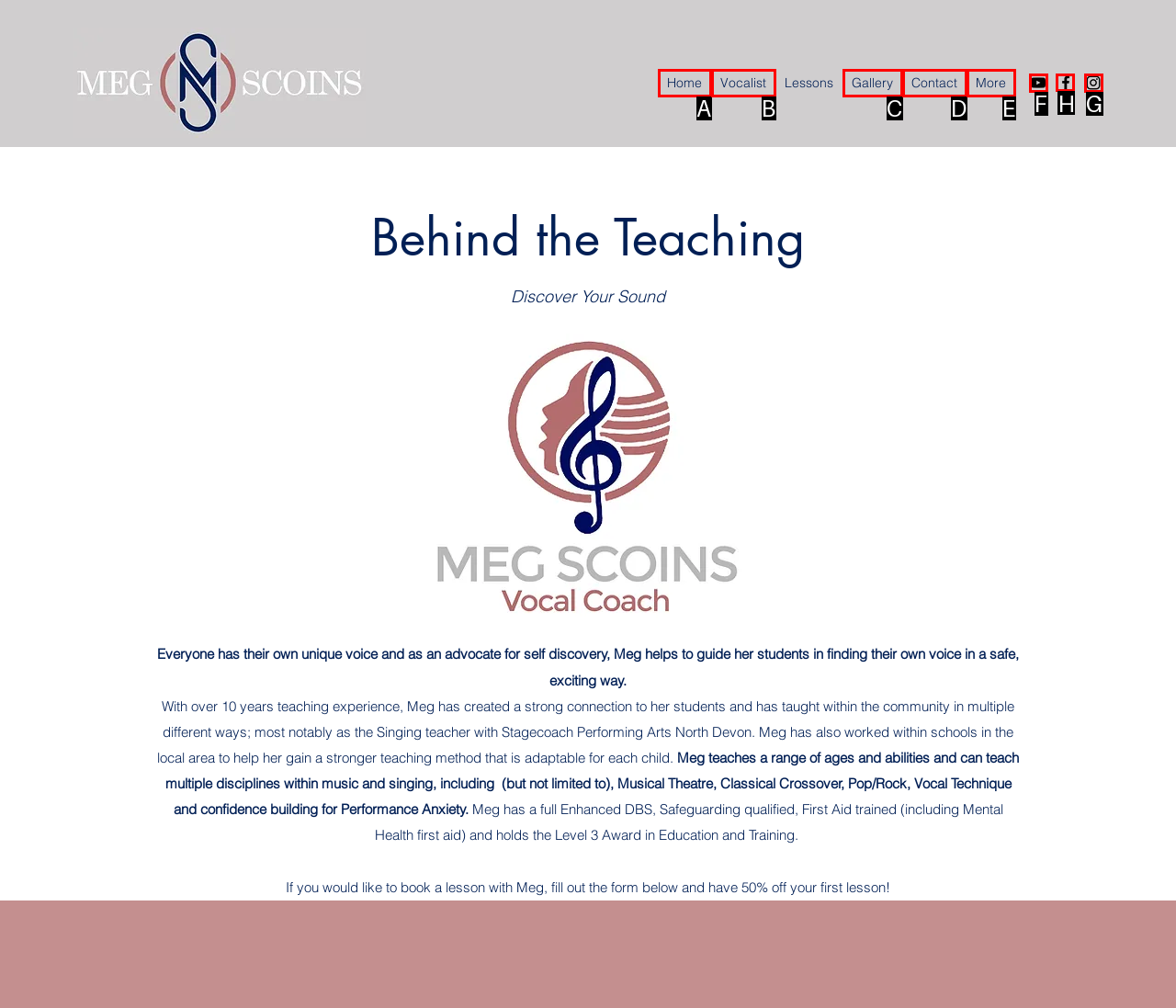To achieve the task: Click the Facebook link, indicate the letter of the correct choice from the provided options.

H